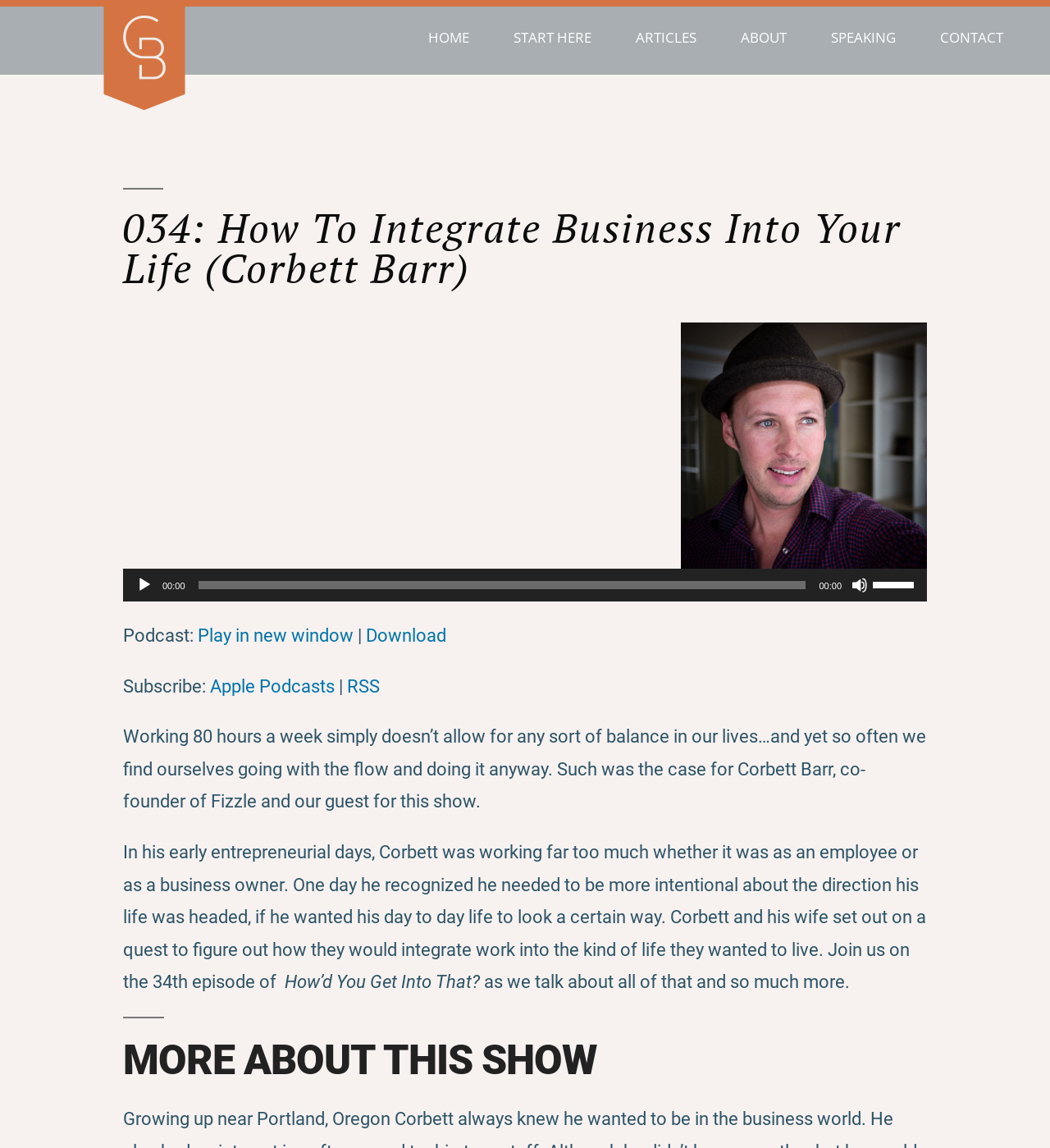Pinpoint the bounding box coordinates of the clickable element needed to complete the instruction: "Read more about this show". The coordinates should be provided as four float numbers between 0 and 1: [left, top, right, bottom].

[0.117, 0.886, 0.883, 0.945]